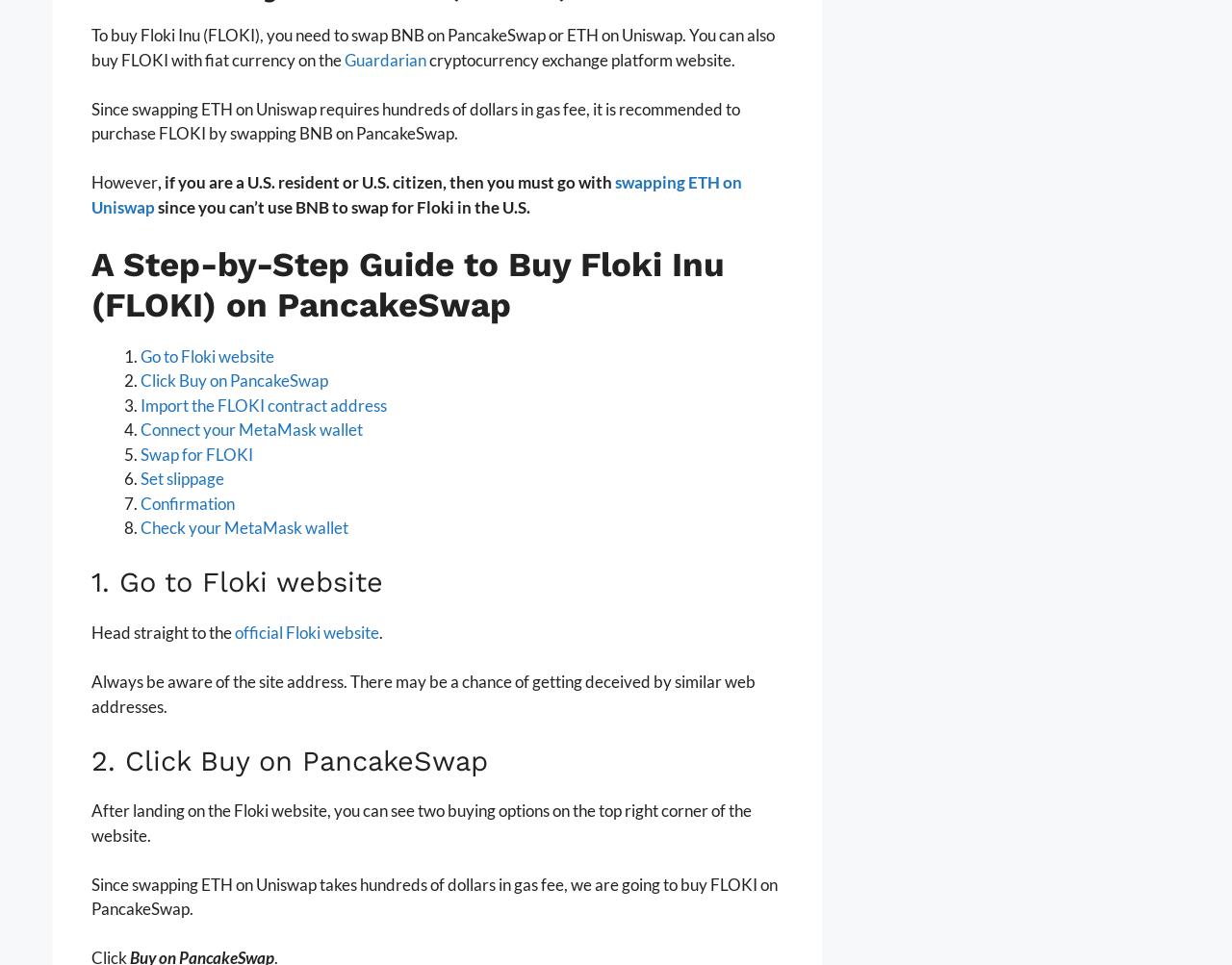What is the first step to buy Floki Inu (FLOKI) on PancakeSwap?
Could you answer the question with a detailed and thorough explanation?

The webpage provides a step-by-step guide to buy Floki Inu (FLOKI) on PancakeSwap, and the first step is to go to the Floki website, which is mentioned in the list marker '1.'.